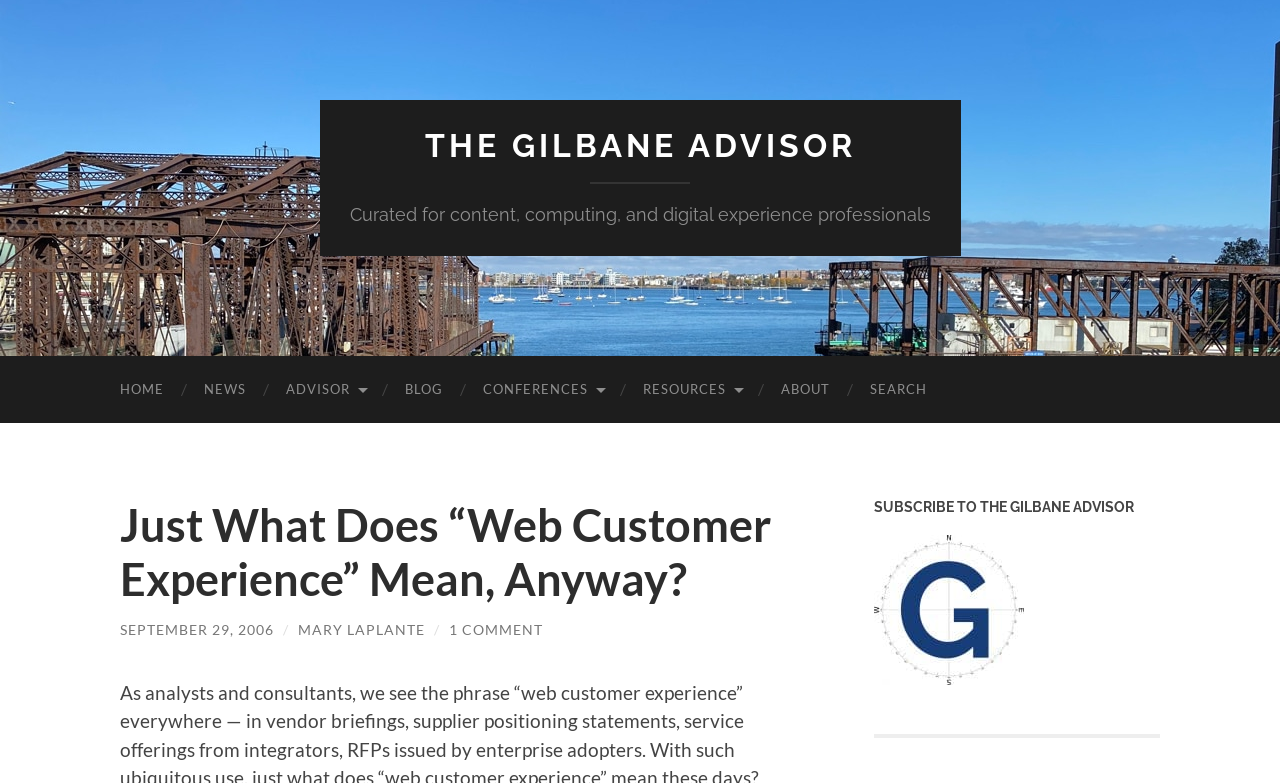Given the content of the image, can you provide a detailed answer to the question?
How many comments does the article have?

The number of comments can be found below the heading of the article, where it is written as a link '1 COMMENT'.